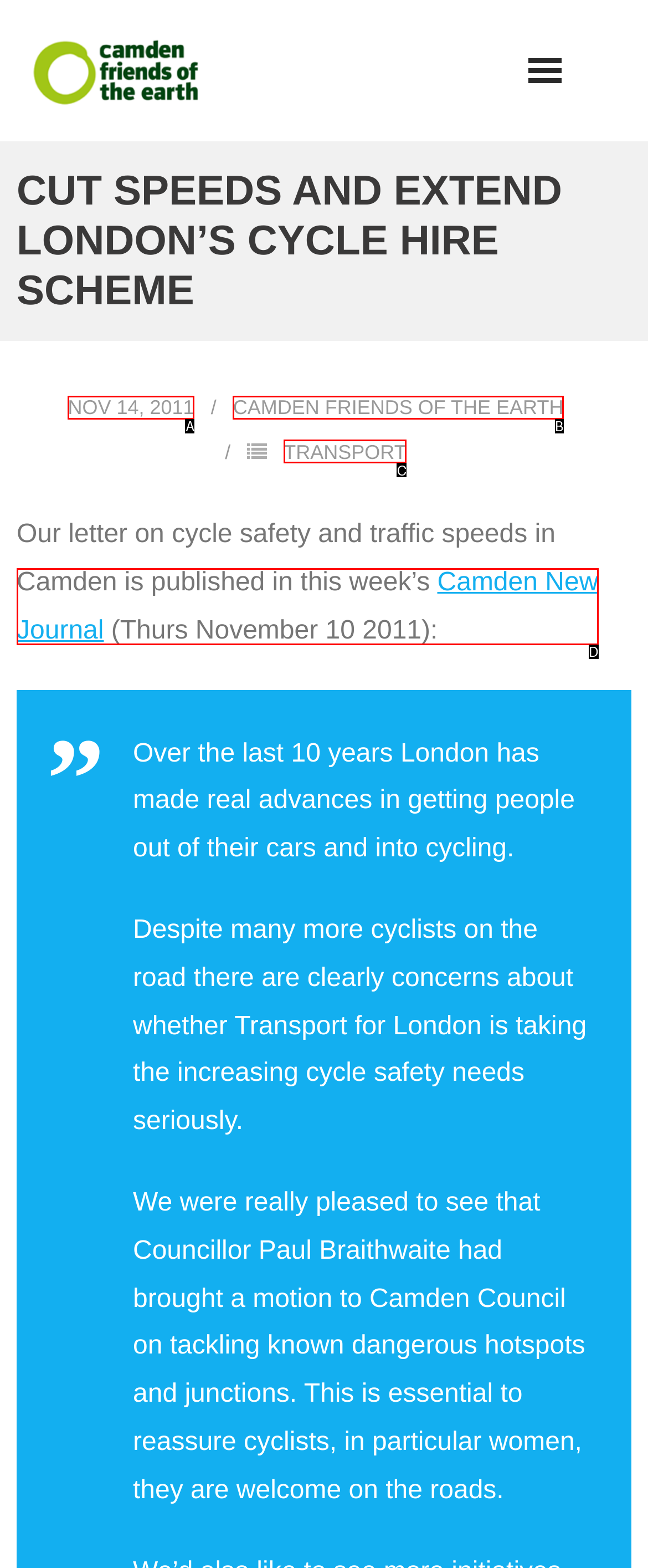Select the option that fits this description: Camden Friends of the Earth
Answer with the corresponding letter directly.

B